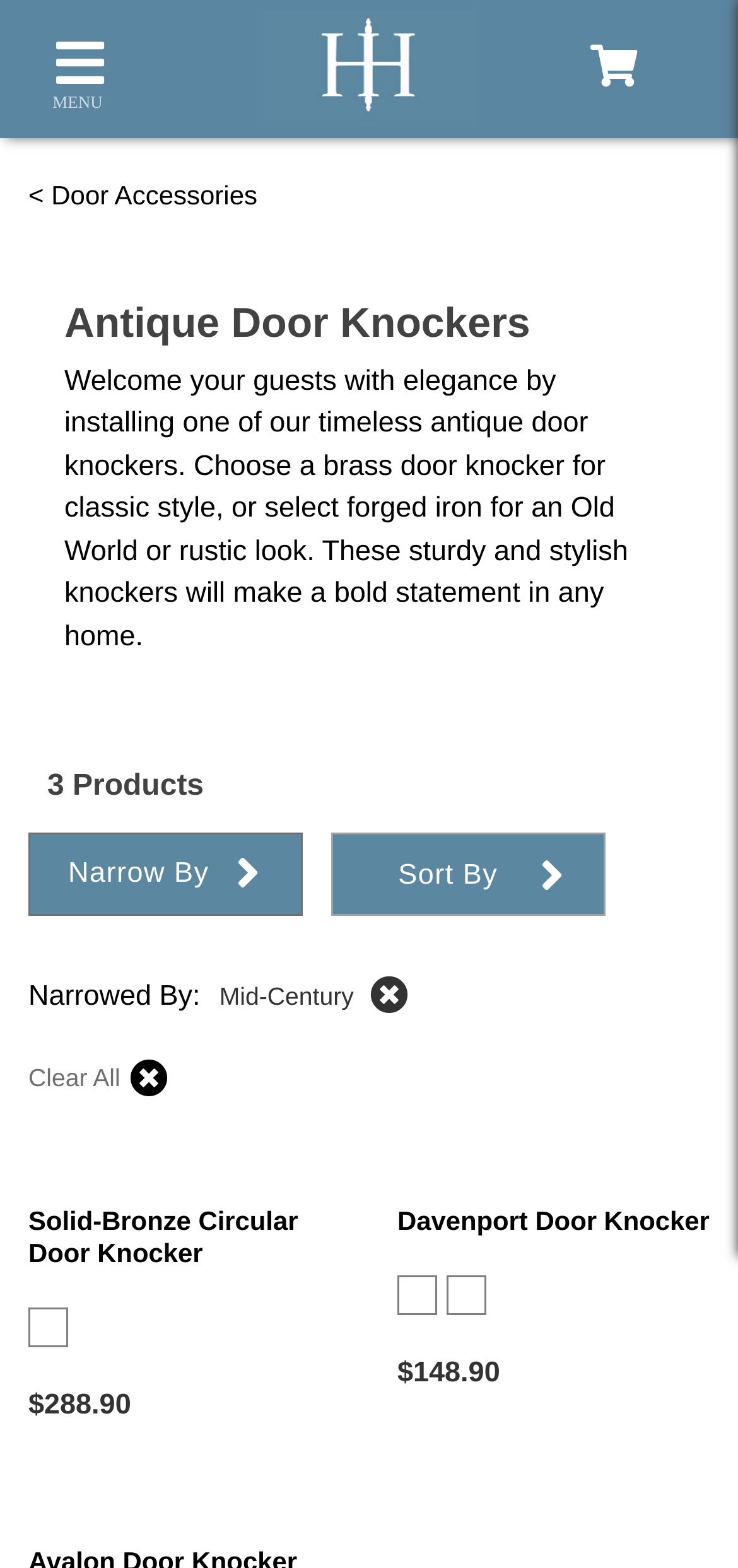Identify the bounding box coordinates of the part that should be clicked to carry out this instruction: "View Door Accessories".

[0.069, 0.115, 0.349, 0.134]